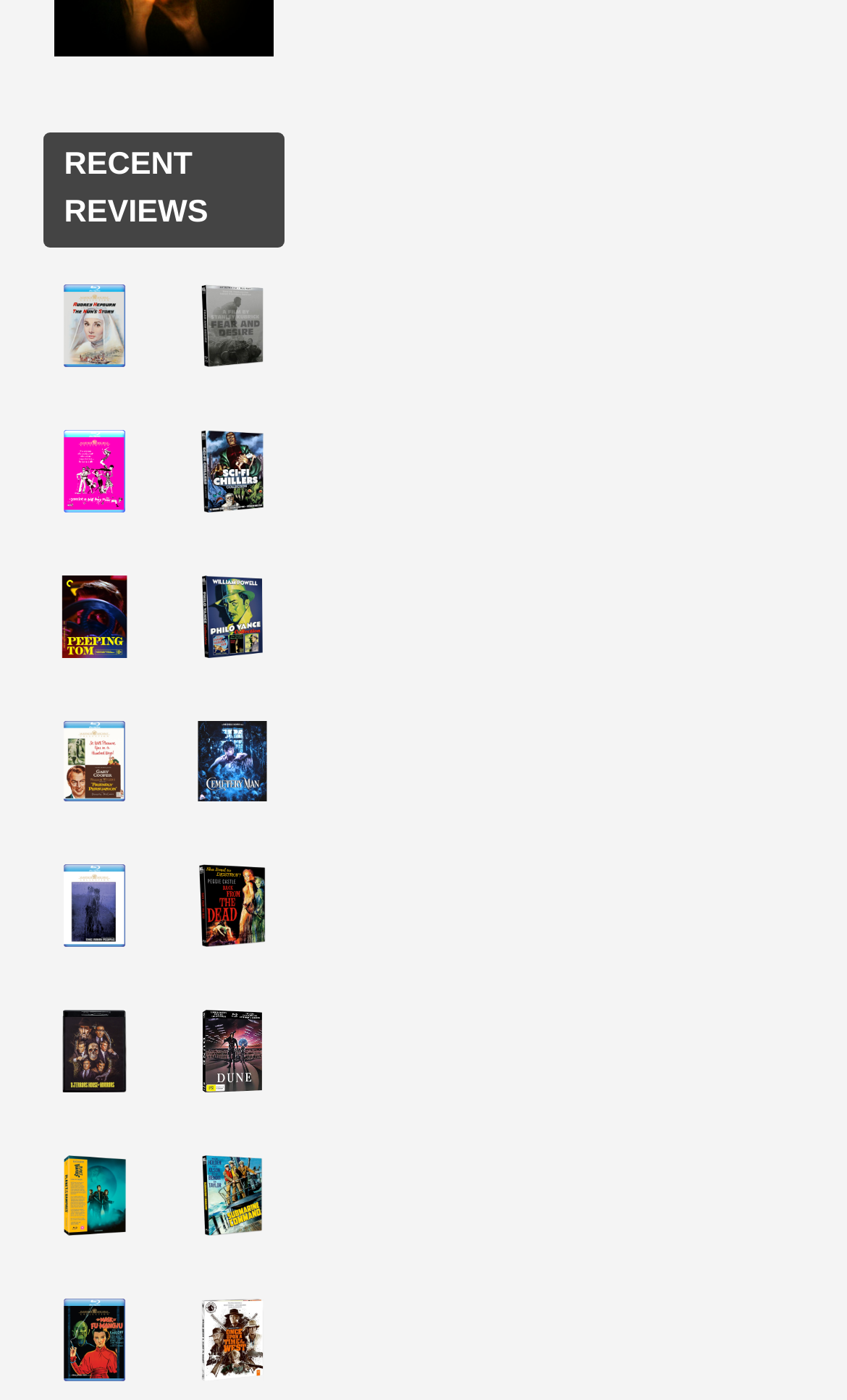Provide your answer to the question using just one word or phrase: What is the vertical position of the link 'Dellamorte Dellamore'?

Middle